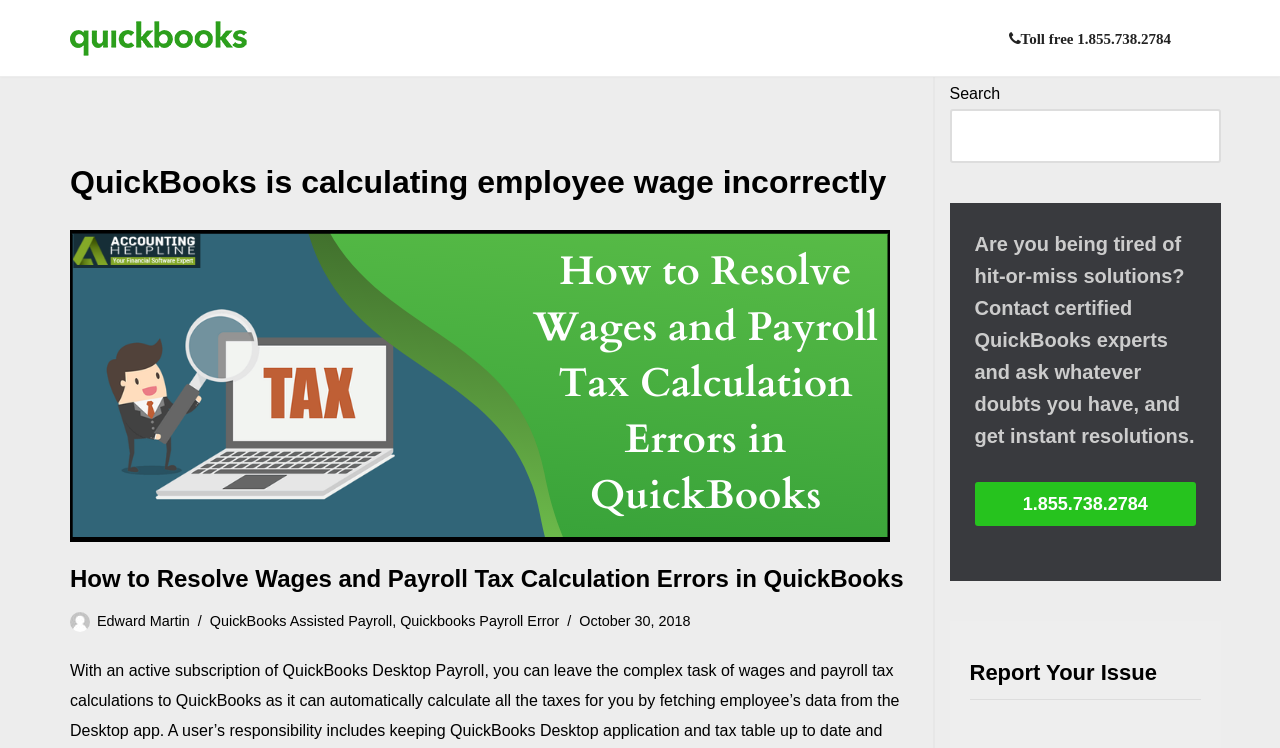Pinpoint the bounding box coordinates of the clickable area necessary to execute the following instruction: "Click the 'Skip to content' link". The coordinates should be given as four float numbers between 0 and 1, namely [left, top, right, bottom].

[0.0, 0.043, 0.023, 0.07]